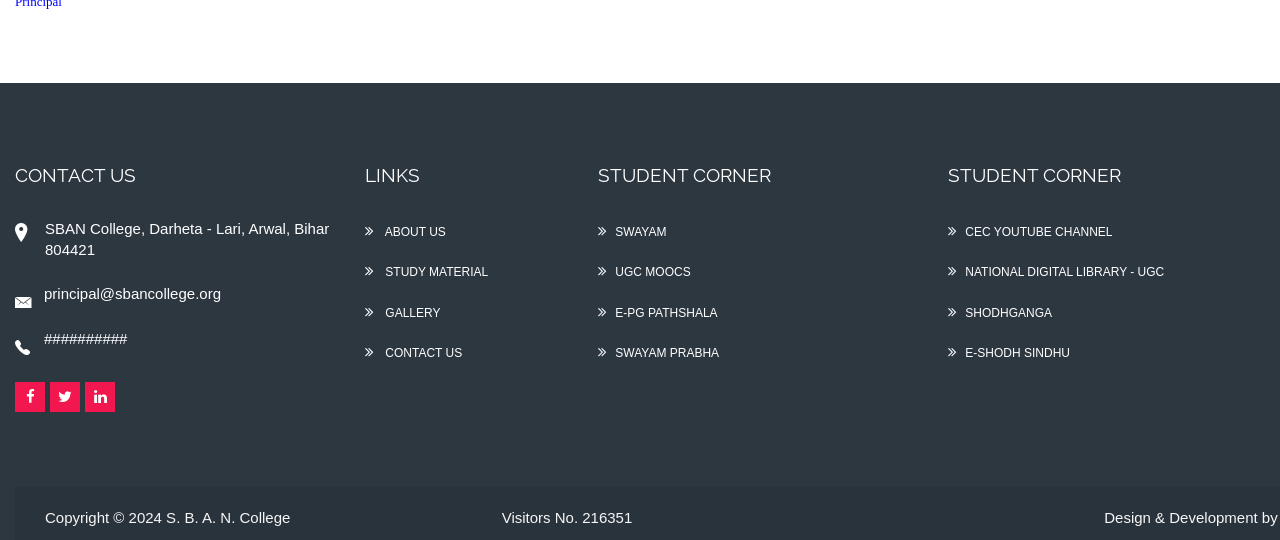Indicate the bounding box coordinates of the clickable region to achieve the following instruction: "click CONTACT US."

[0.012, 0.302, 0.262, 0.348]